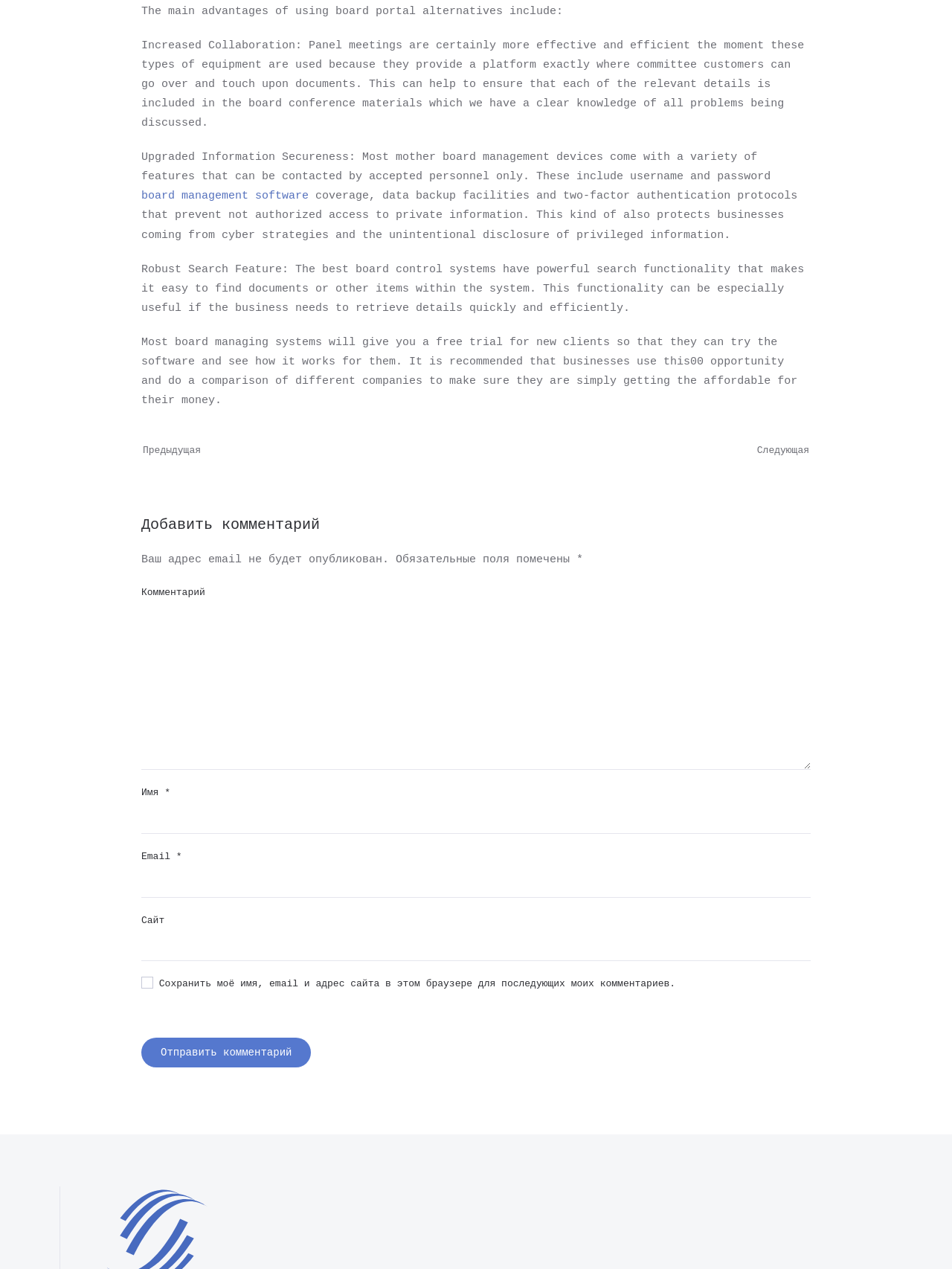Identify the bounding box for the given UI element using the description provided. Coordinates should be in the format (top-left x, top-left y, bottom-right x, bottom-right y) and must be between 0 and 1. Here is the description: Отправить комментарий

[0.148, 0.818, 0.327, 0.841]